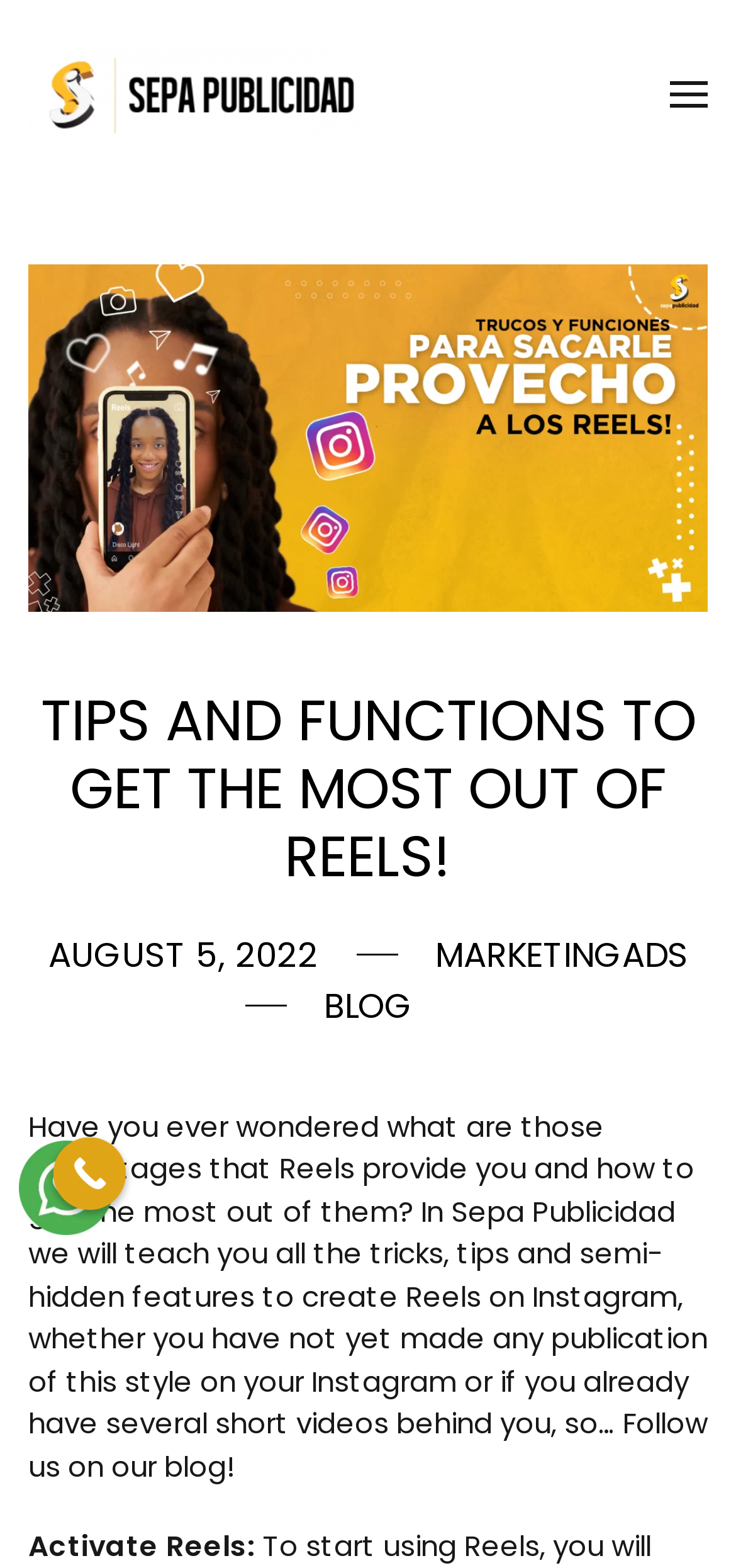What is the topic of the article?
Please give a detailed answer to the question using the information shown in the image.

The topic of the article can be inferred from the main heading 'TIPS AND FUNCTIONS TO GET THE MOST OUT OF REELS!' and the static text that follows, which mentions Reels on Instagram.